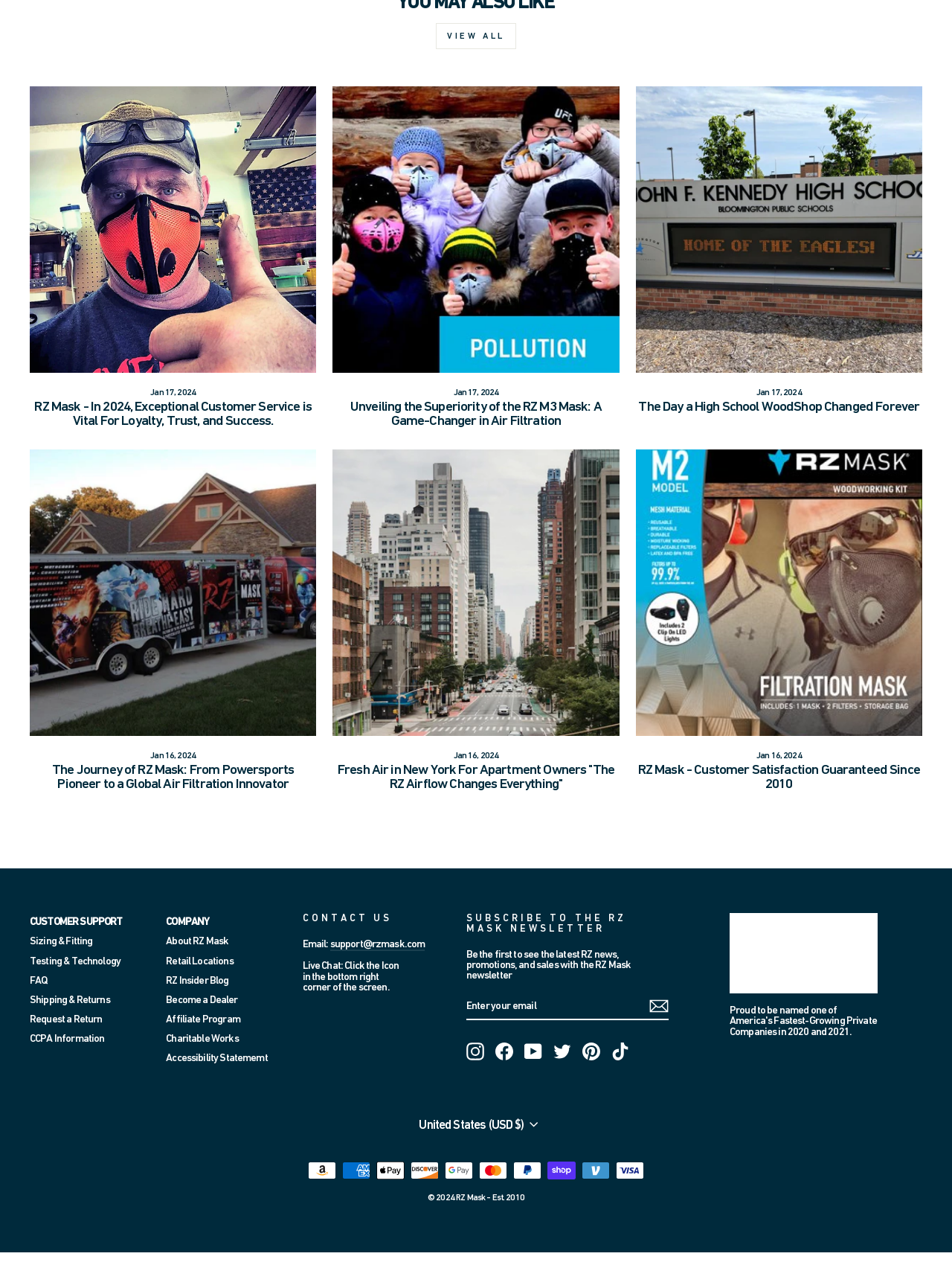Locate the bounding box coordinates for the element described below: "Content Writing". The coordinates must be four float values between 0 and 1, formatted as [left, top, right, bottom].

None